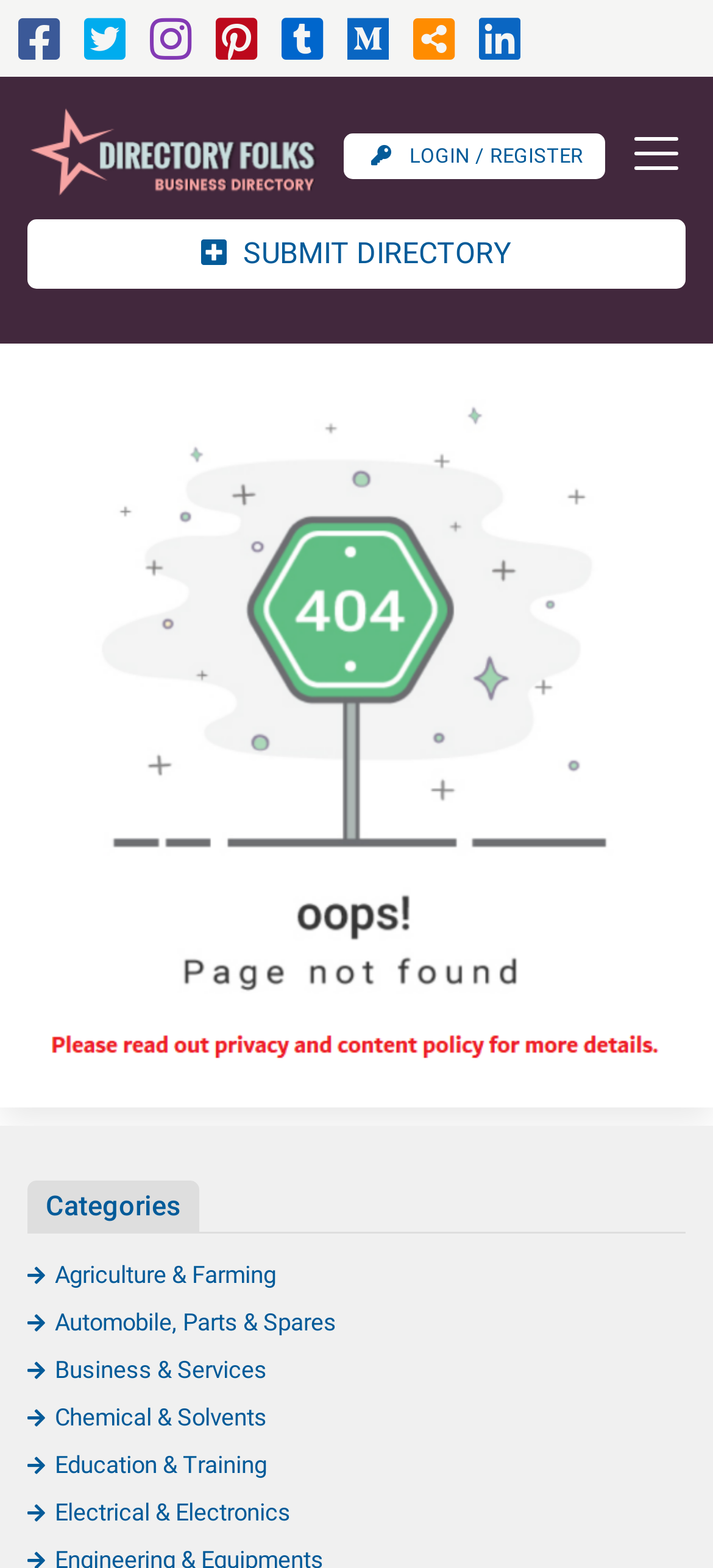Create an elaborate caption for the webpage.

This webpage appears to be an error page, with a title "Page not found" at the top. Below the title, there are nine social media links, each represented by an icon, aligned horizontally across the top of the page. 

To the right of the social media links, there is a logo for "directoryfolks.com" with a link to the homepage. Below the logo, there is a "LOGIN / REGISTER" button. 

On the top right corner, there is a "Toggle navigation" button that controls the navigation menu. 

Below the navigation menu, there is a prominent call-to-action button "SUBMIT DIRECTORY" that spans the entire width of the page. 

The main content of the page is an "Error Page" image that takes up most of the page's real estate. 

At the bottom of the page, there is a heading "Categories" followed by six links to different categories, including "Agriculture & Farming", "Automobile, Parts & Spares", "Business & Services", "Chemical & Solvents", "Education & Training", and "Electrical & Electronics". Each category link is represented by an icon and is aligned horizontally below the "Categories" heading.